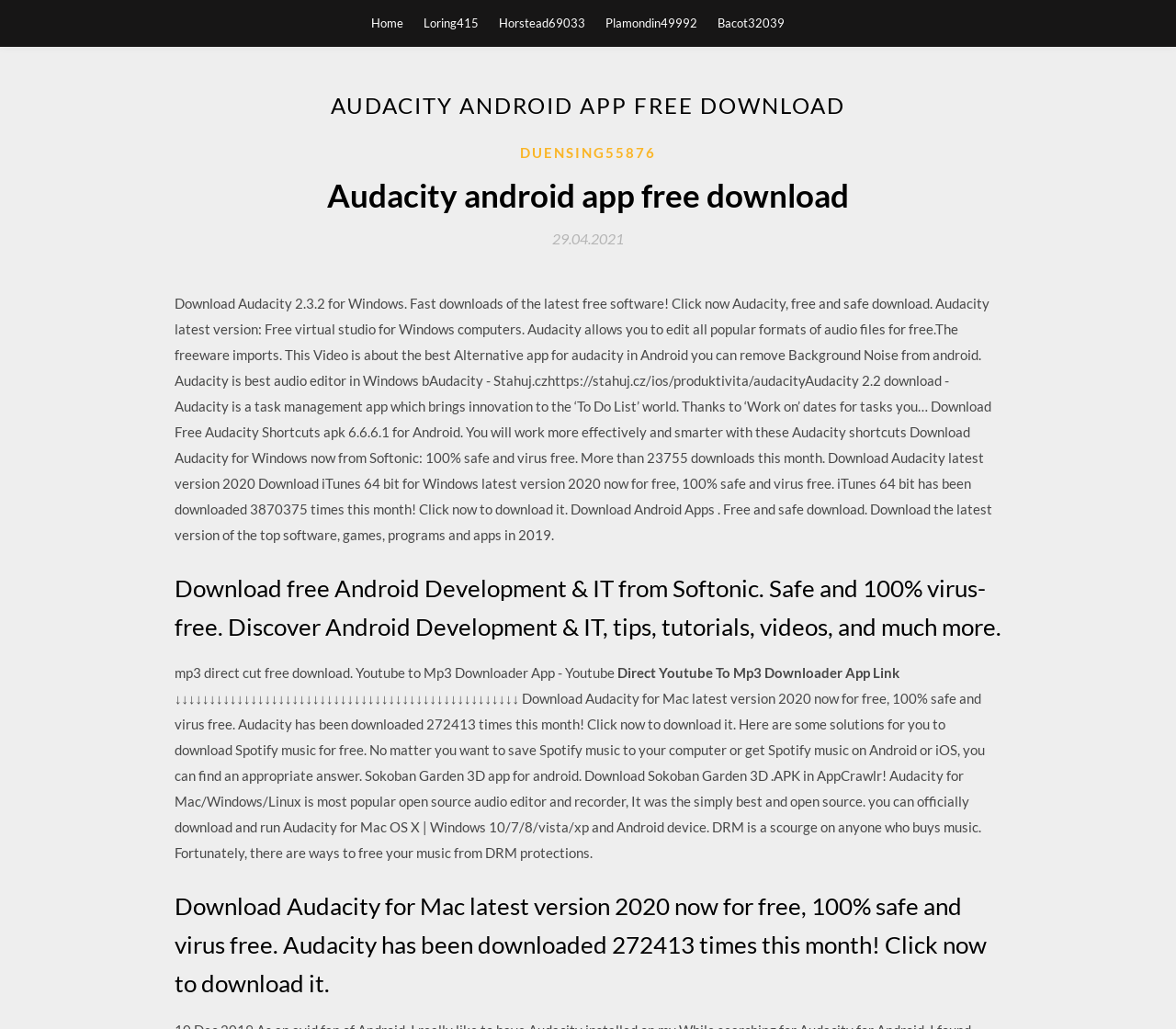Bounding box coordinates should be in the format (top-left x, top-left y, bottom-right x, bottom-right y) and all values should be floating point numbers between 0 and 1. Determine the bounding box coordinate for the UI element described as: 29.04.202129.04.2021

[0.47, 0.224, 0.53, 0.241]